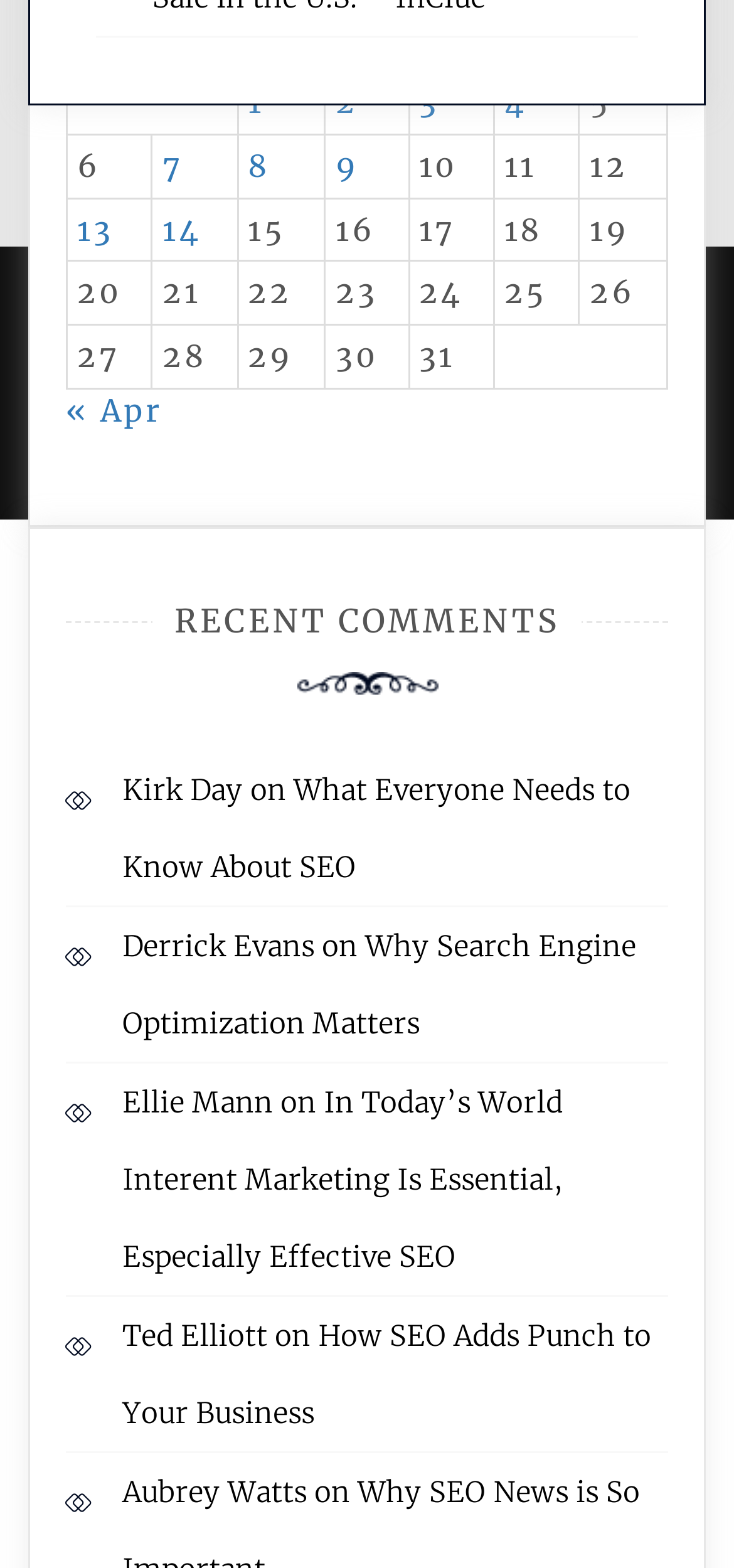Please determine the bounding box coordinates of the element's region to click in order to carry out the following instruction: "Read 'What Everyone Needs to Know About SEO'". The coordinates should be four float numbers between 0 and 1, i.e., [left, top, right, bottom].

[0.167, 0.492, 0.859, 0.564]